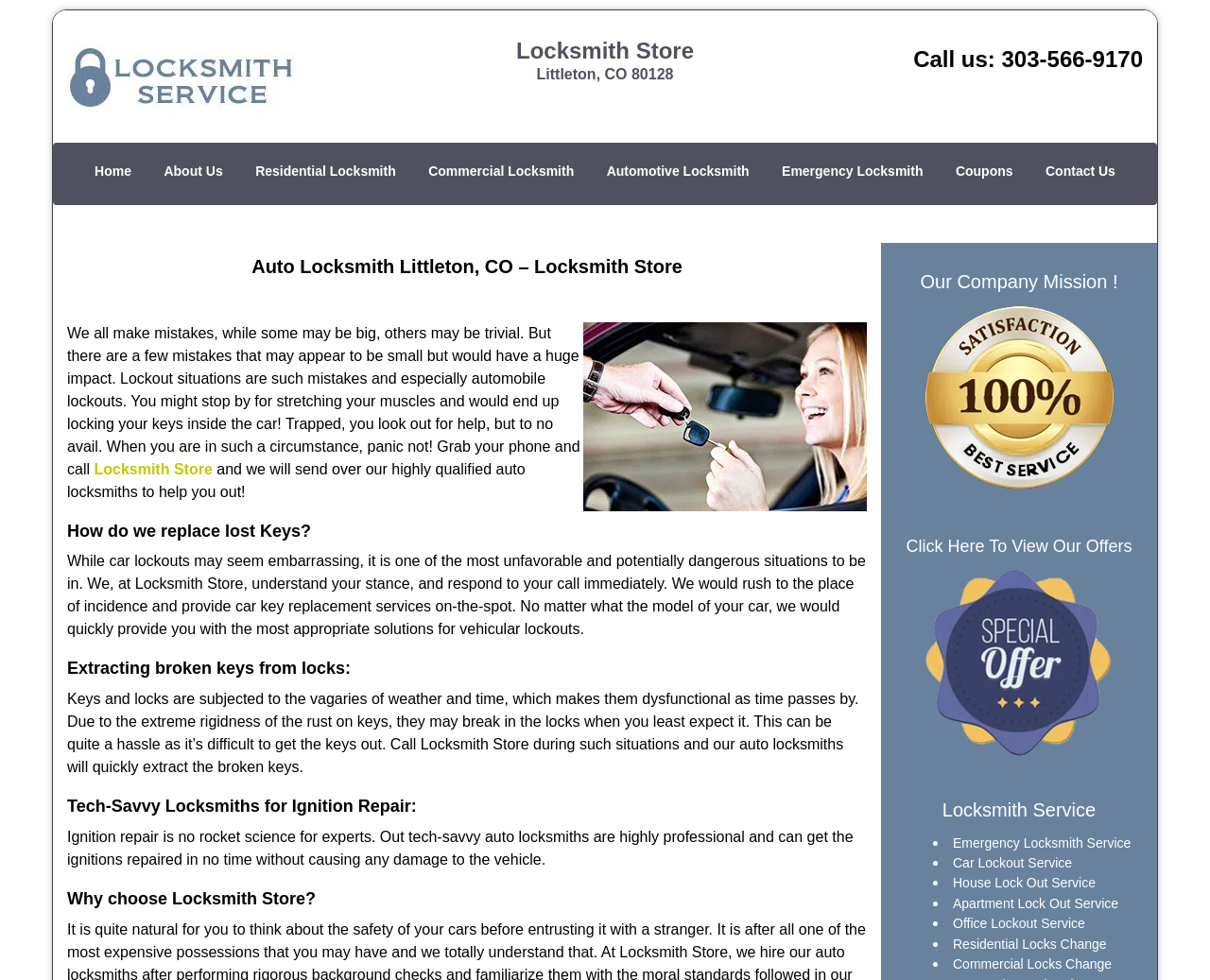What is the company's mission?
Provide a detailed answer to the question using information from the image.

I looked for a specific mission statement on the page, but couldn't find one. There is a heading 'Our Company Mission!' but it doesn't provide a clear mission statement.